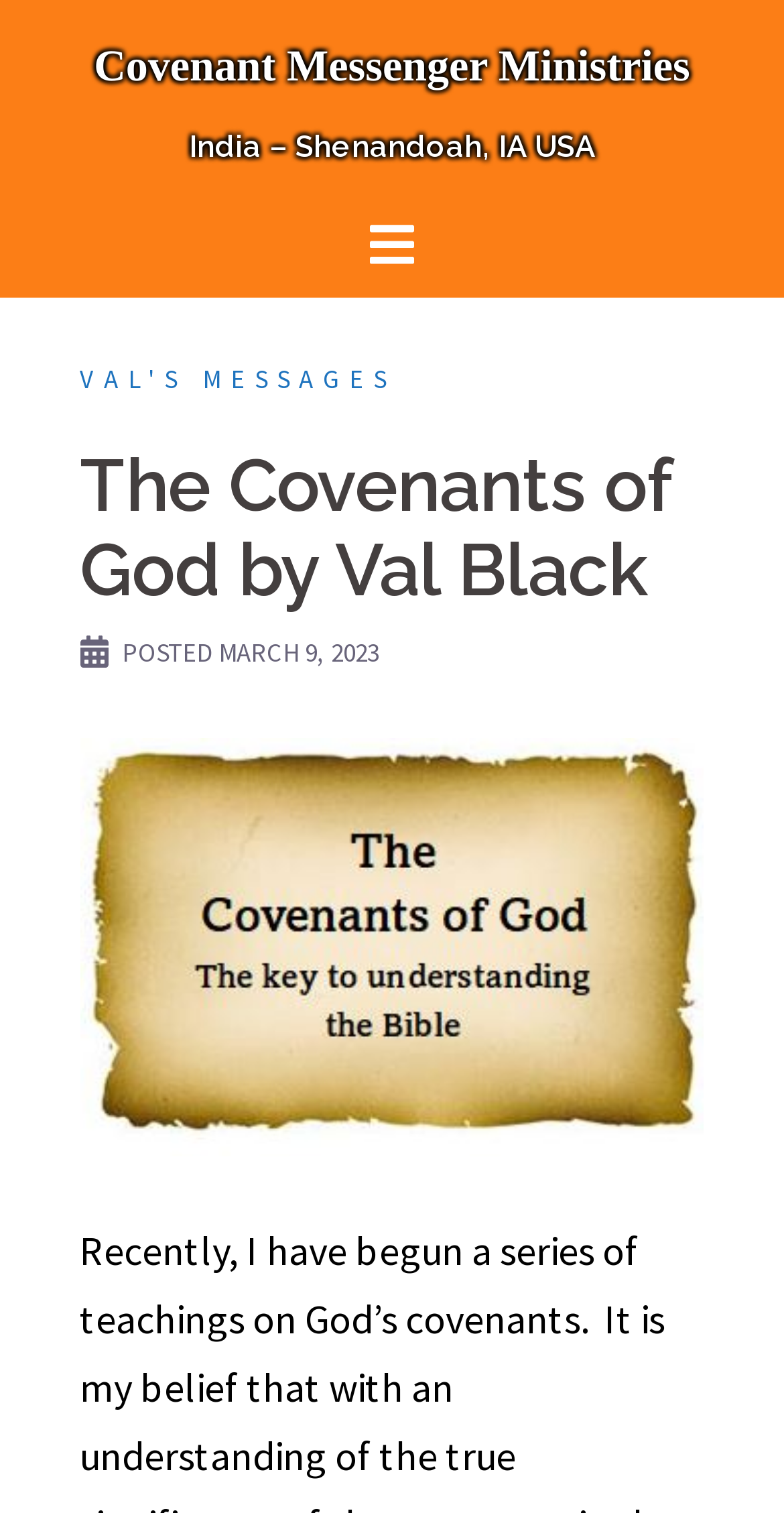Find the bounding box of the element with the following description: "Covenant Messenger Ministries". The coordinates must be four float numbers between 0 and 1, formatted as [left, top, right, bottom].

[0.12, 0.027, 0.88, 0.06]